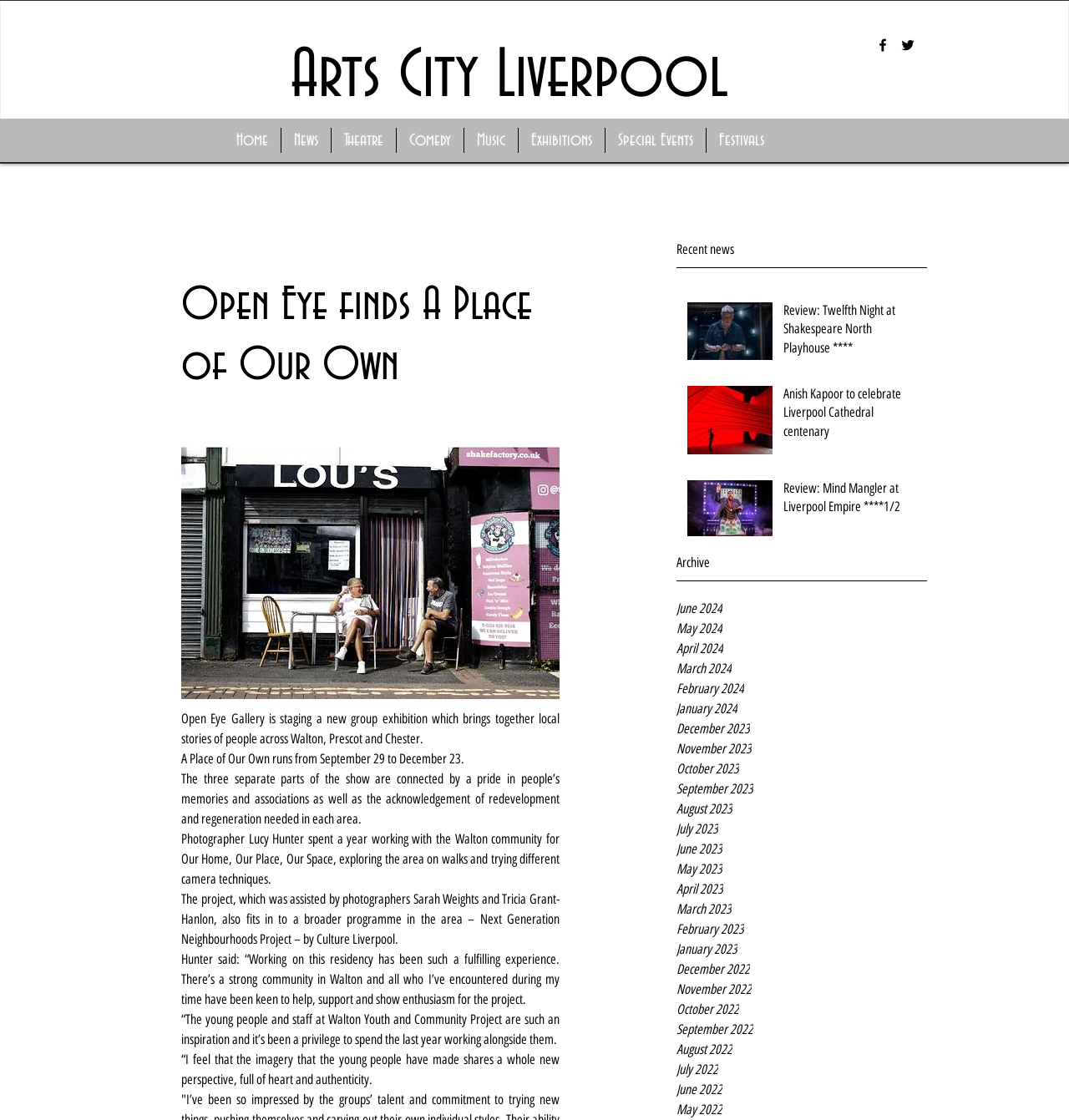Predict the bounding box coordinates of the area that should be clicked to accomplish the following instruction: "Click on the Home link". The bounding box coordinates should consist of four float numbers between 0 and 1, i.e., [left, top, right, bottom].

[0.209, 0.114, 0.262, 0.136]